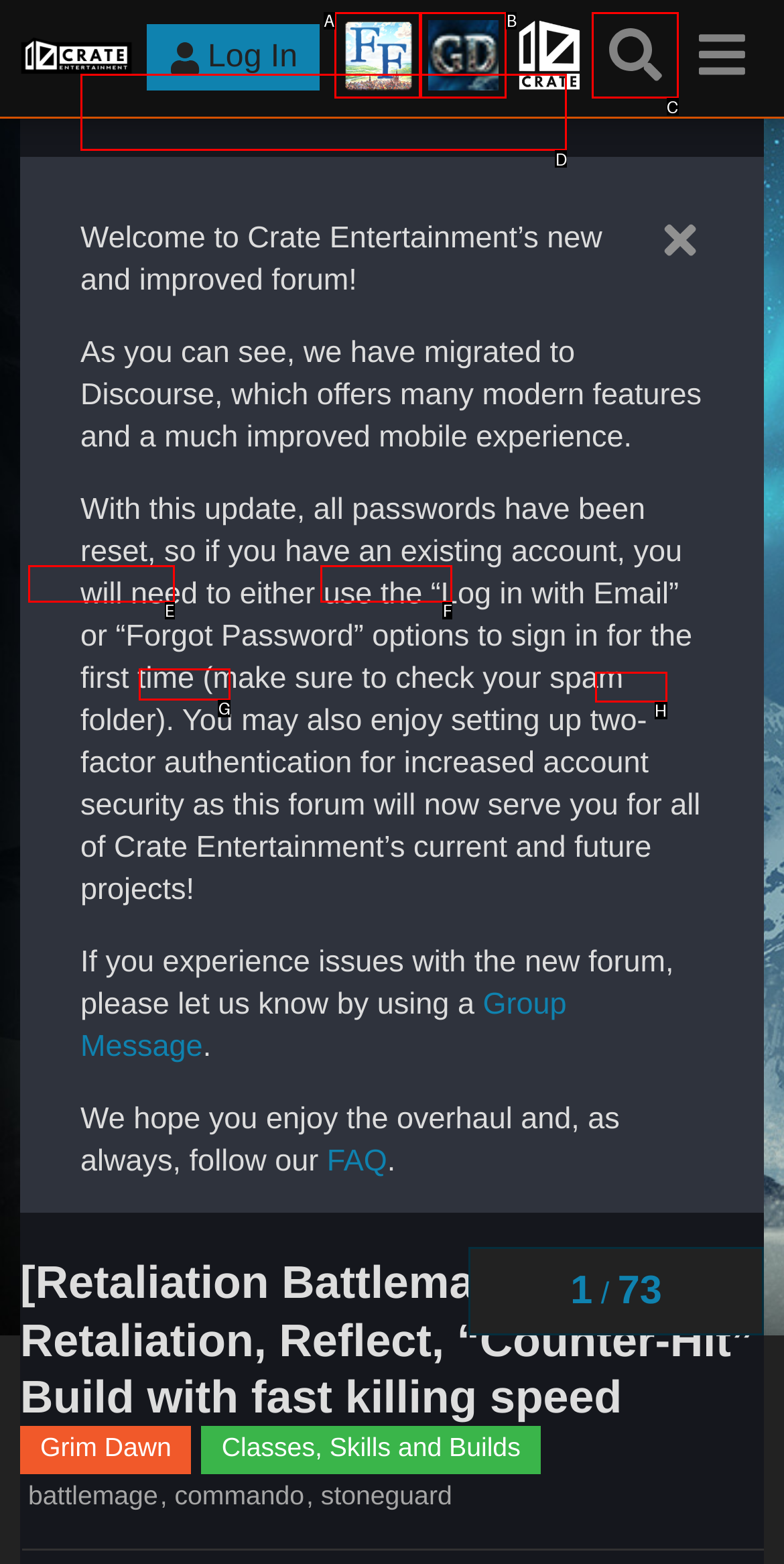Tell me which one HTML element I should click to complete the following task: Search for something Answer with the option's letter from the given choices directly.

C